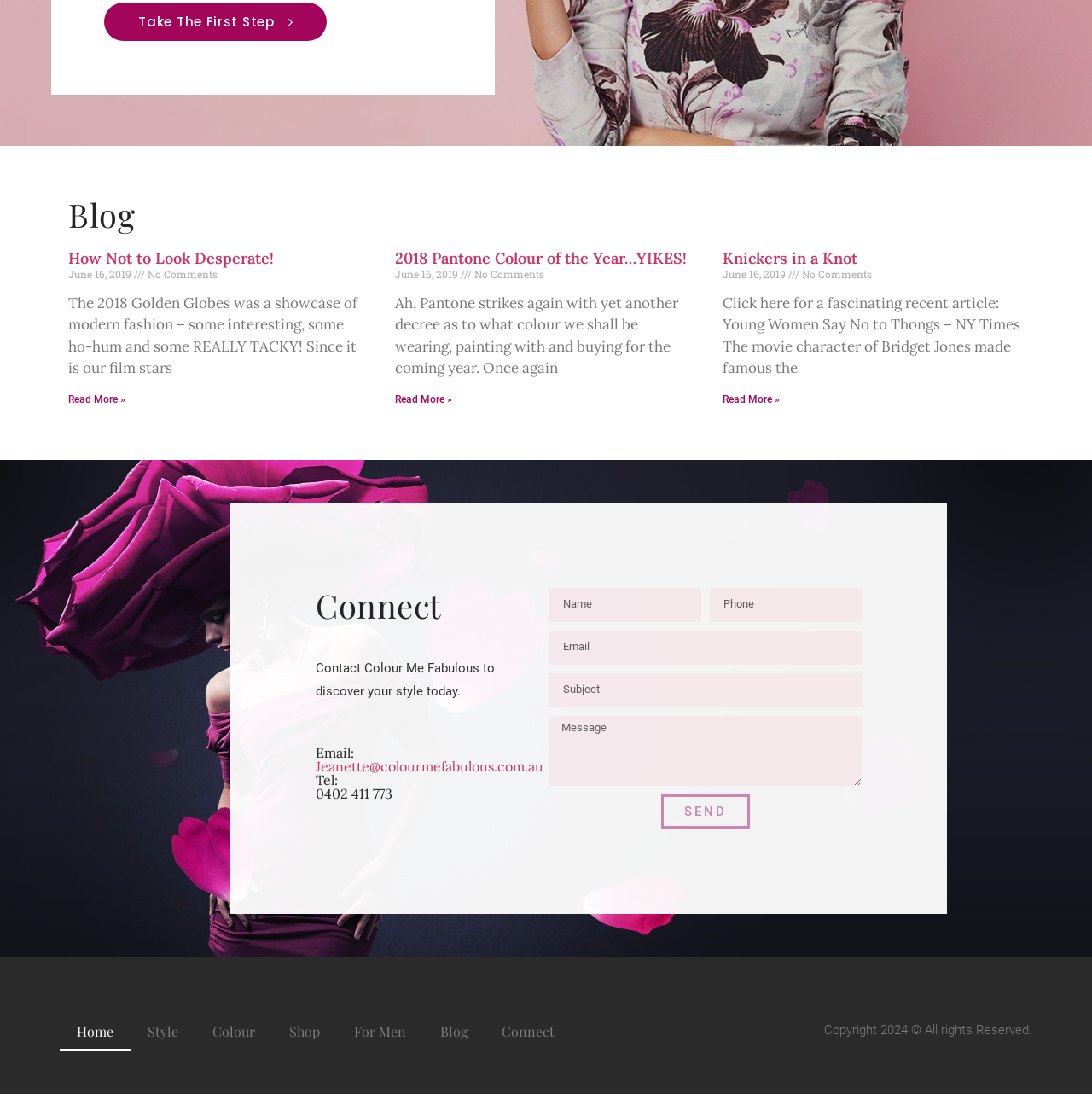Please specify the bounding box coordinates of the region to click in order to perform the following instruction: "Visit the 'Blog'".

None